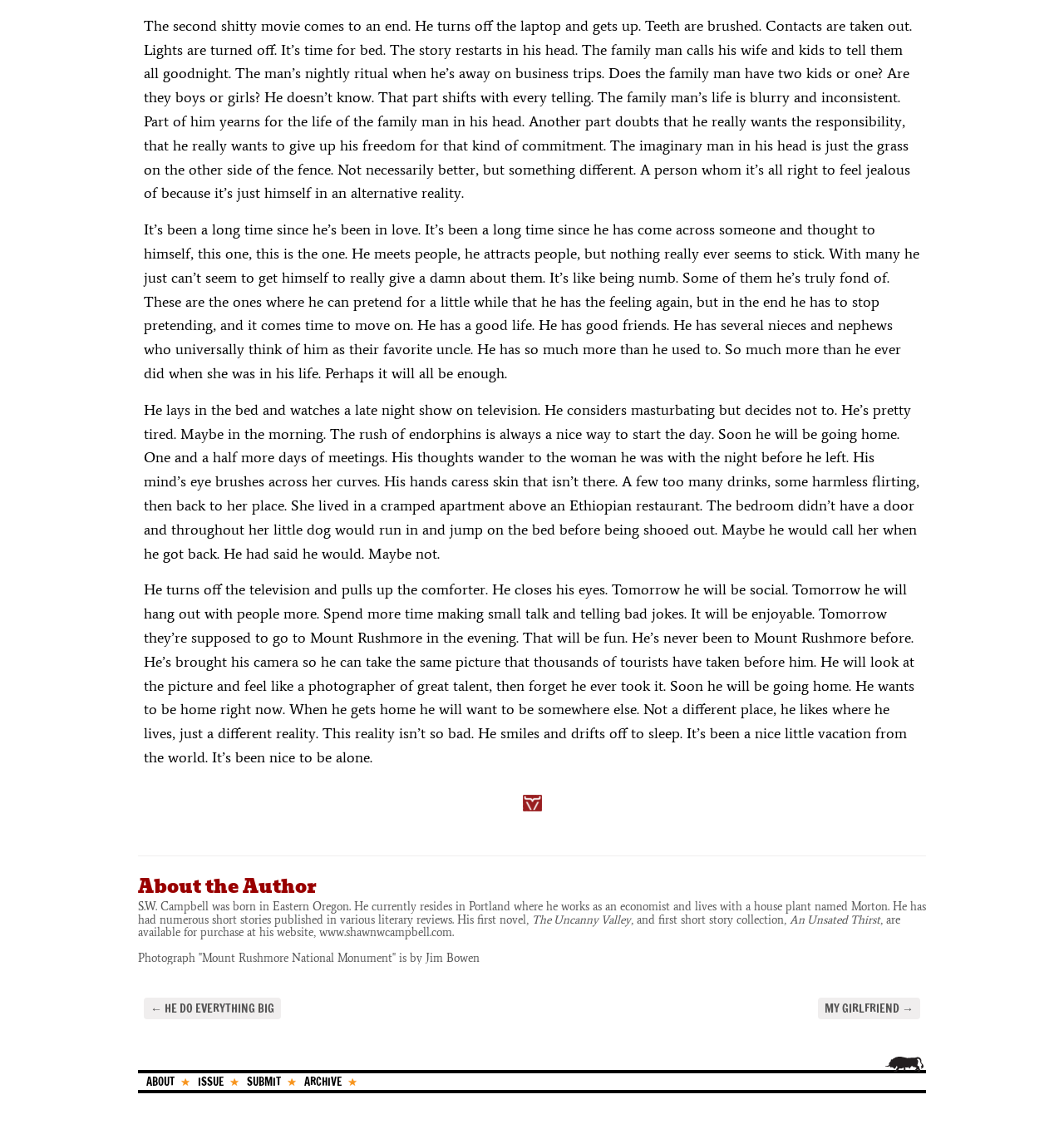Use one word or a short phrase to answer the question provided: 
How many nieces and nephews does the protagonist have?

Several